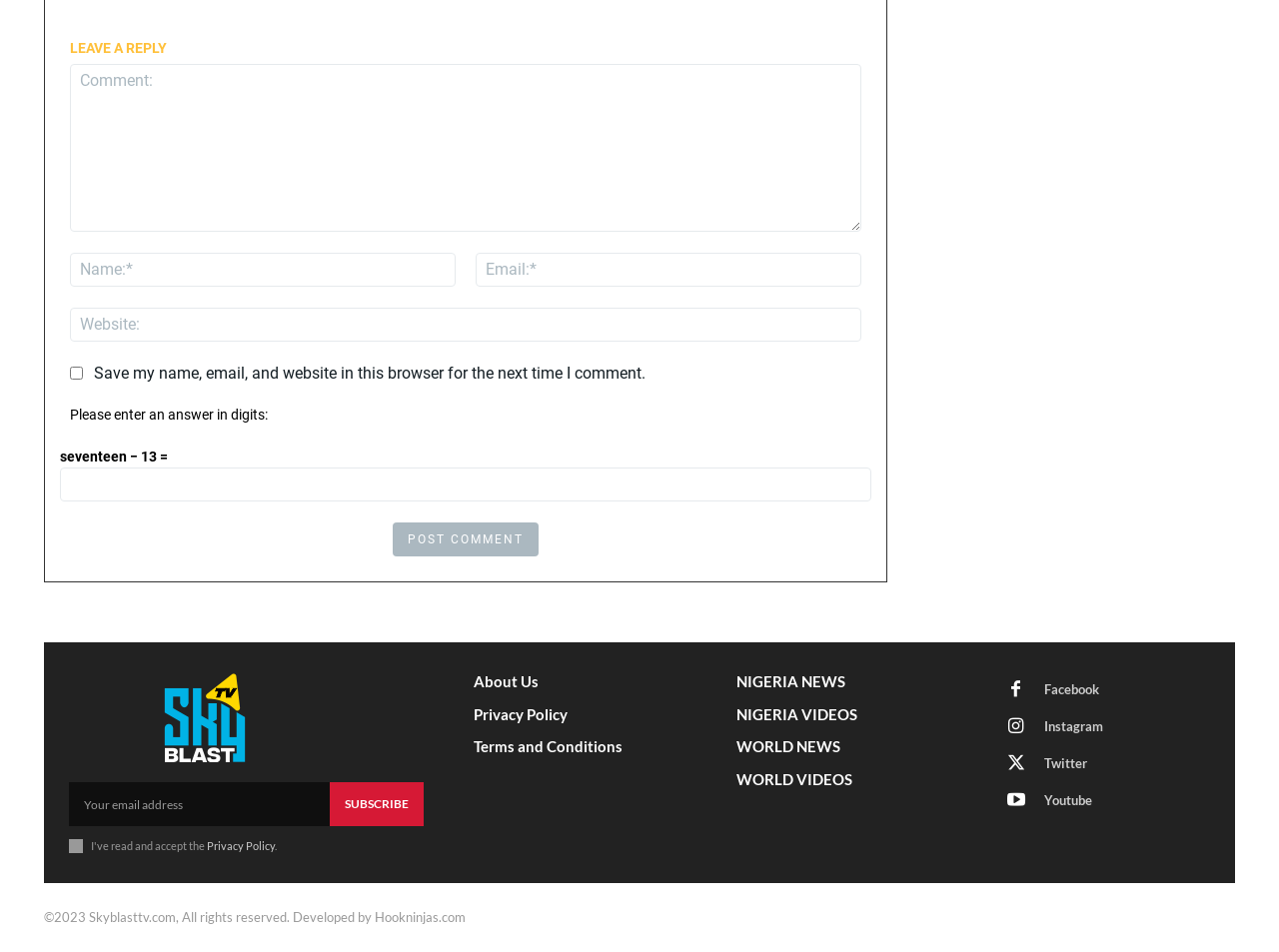What is the function of the checkbox below the 'Email:*' text box?
Using the image as a reference, give an elaborate response to the question.

The checkbox is labeled 'Save my name, email, and website in this browser for the next time I comment.' and is located below the 'Email:*' text box, suggesting that it is used to save the user's data for future comments.